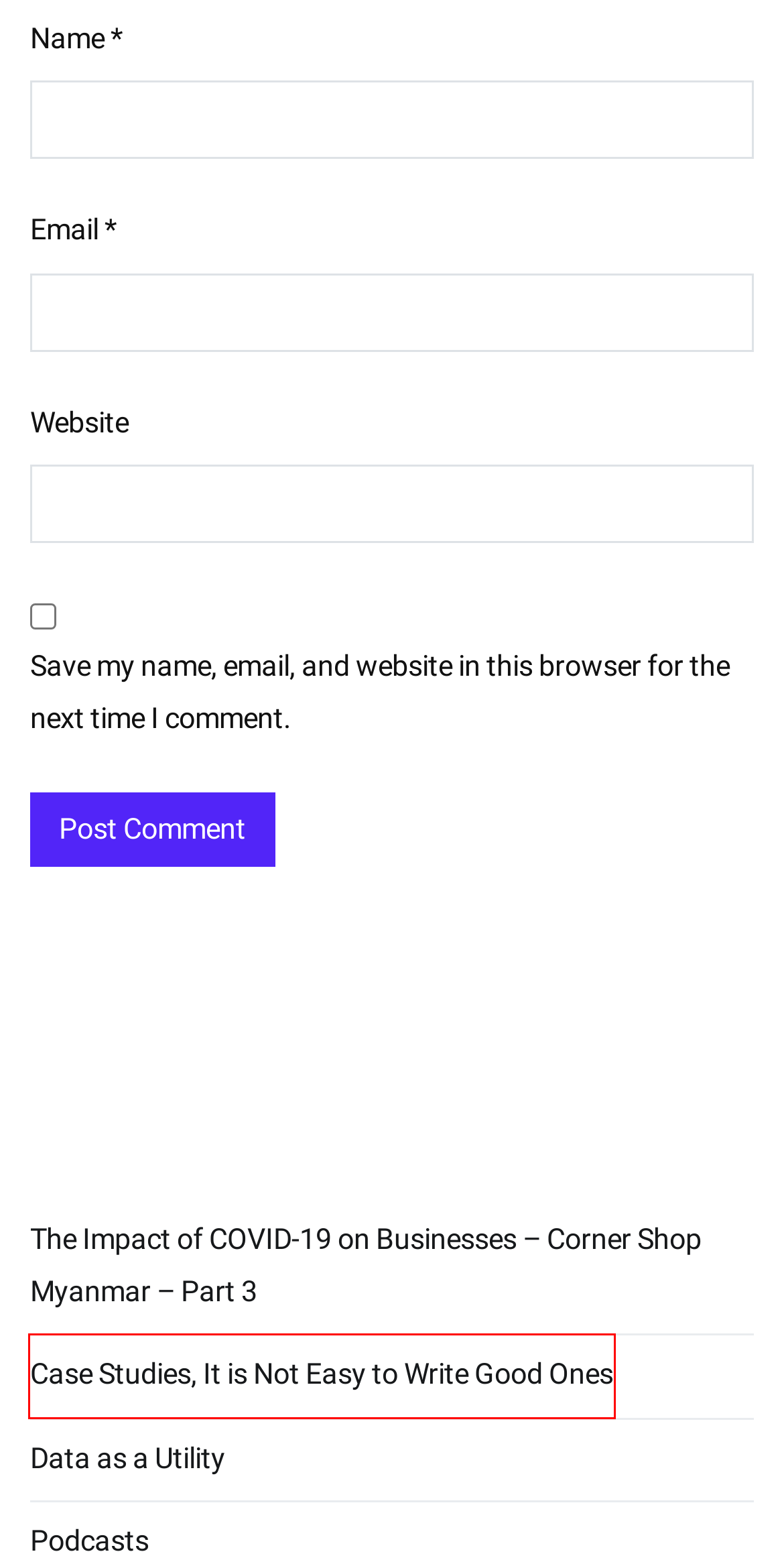Given a screenshot of a webpage with a red bounding box highlighting a UI element, determine which webpage description best matches the new webpage that appears after clicking the highlighted element. Here are the candidates:
A. A Gentleman in Iganga - Finbit
B. Blog - Finbit
C. The Impact of COVID-19 on Businesses – Corner Shop Myanmar – Part 3 - Finbit
D. Podcasts - Finbit
E. Home - Finbit
F. Faith Oriaze; A Data Volunteer’s Experience - Finbit
G. Learning from Asking Questions II - Finbit
H. Case Studies, It is Not Easy to Write Good Ones - Finbit

H